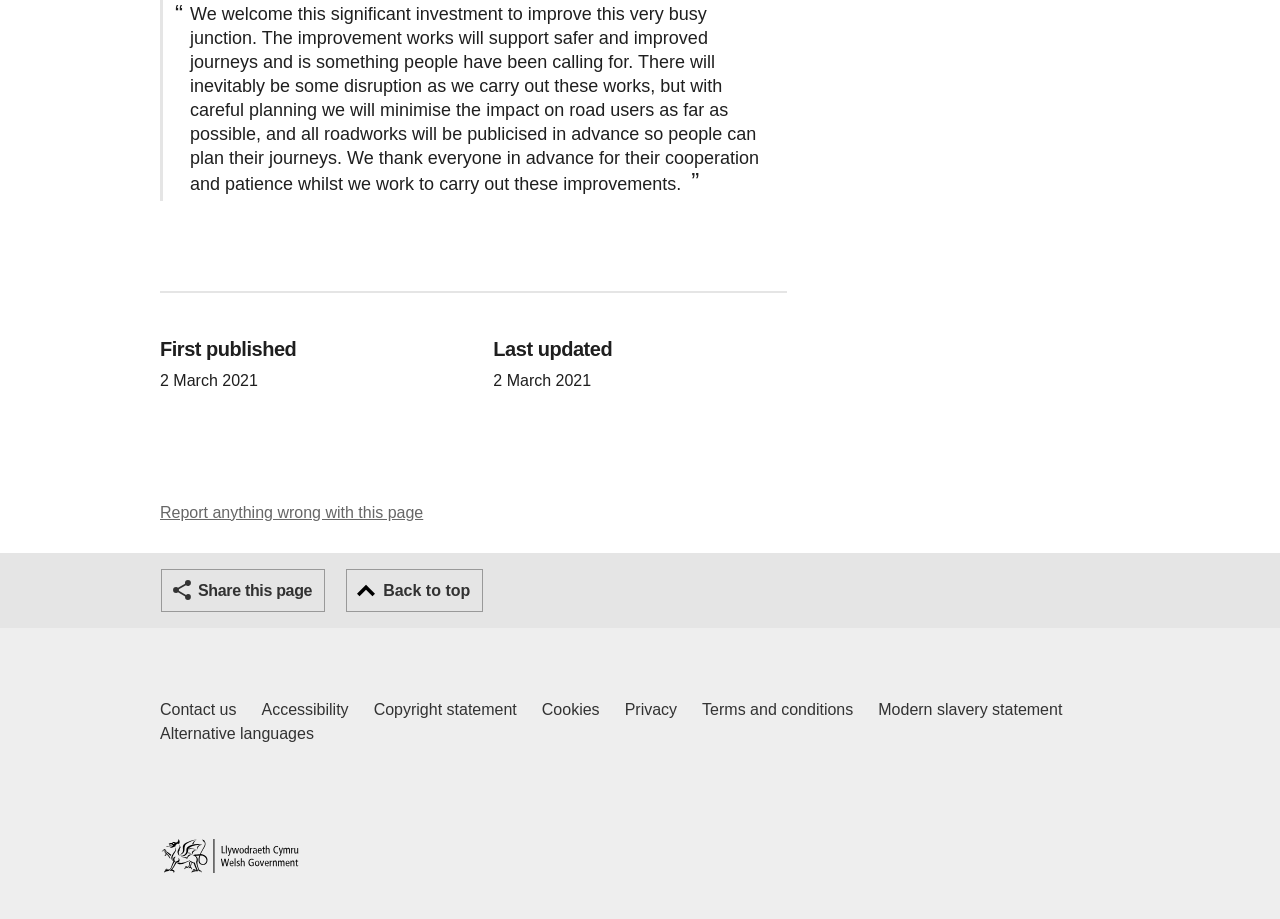Can you specify the bounding box coordinates of the area that needs to be clicked to fulfill the following instruction: "Share this page"?

[0.126, 0.619, 0.254, 0.666]